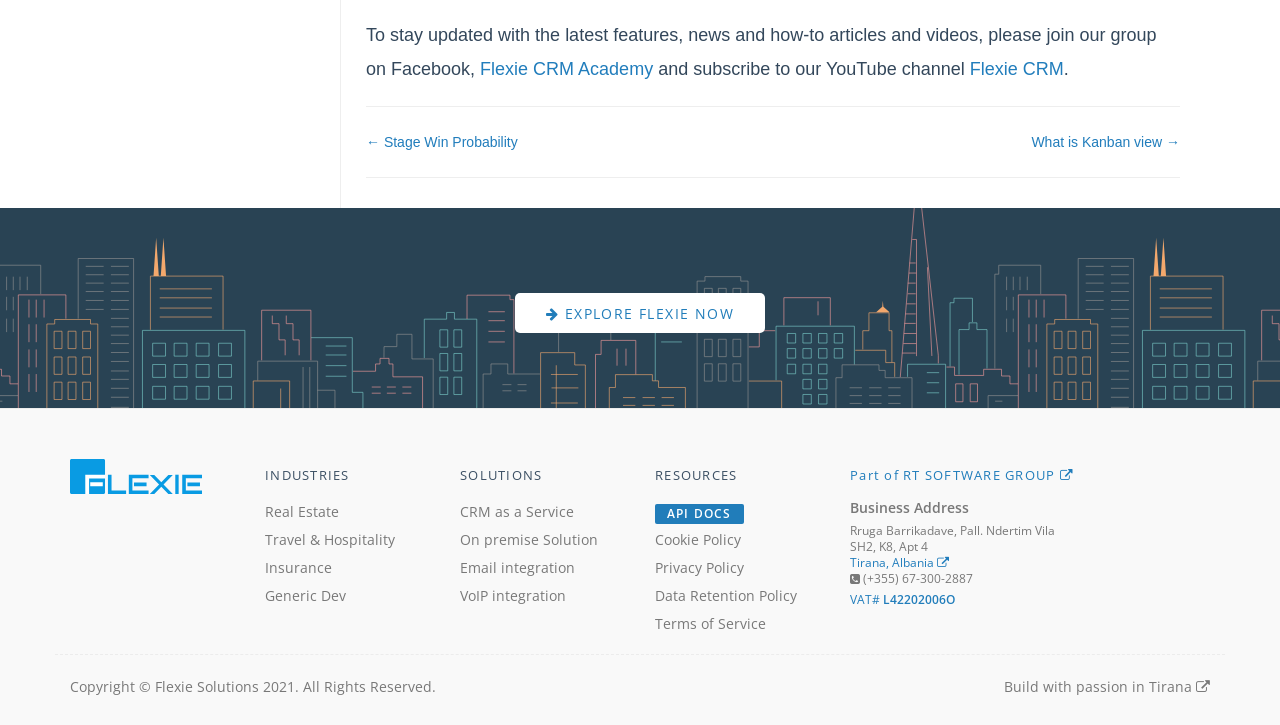Find the bounding box coordinates of the element's region that should be clicked in order to follow the given instruction: "Check the business address". The coordinates should consist of four float numbers between 0 and 1, i.e., [left, top, right, bottom].

[0.664, 0.687, 0.757, 0.714]